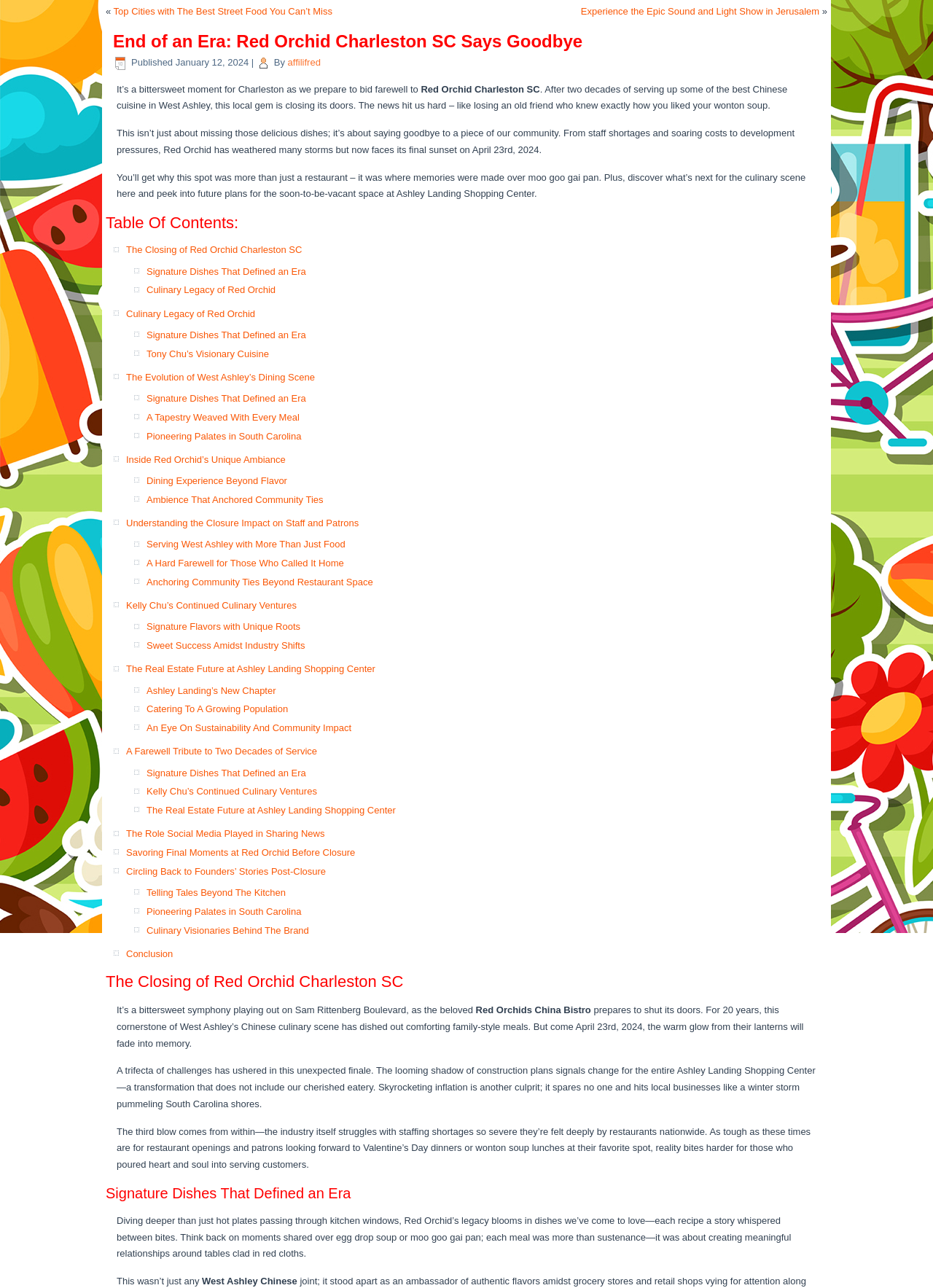Specify the bounding box coordinates of the area to click in order to execute this command: 'Explore 'Signature Dishes That Defined an Era''. The coordinates should consist of four float numbers ranging from 0 to 1, and should be formatted as [left, top, right, bottom].

[0.157, 0.206, 0.328, 0.215]